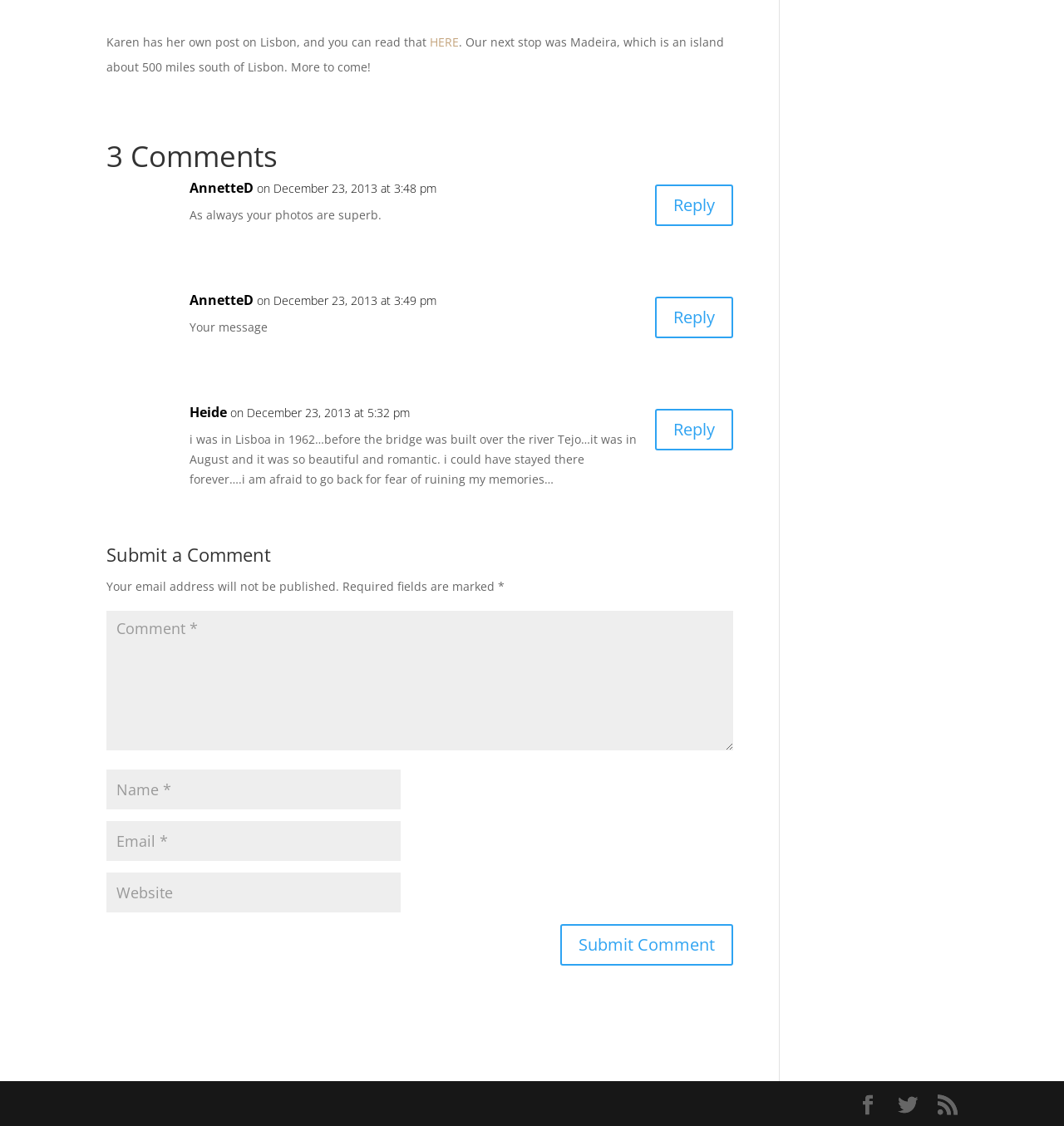Please analyze the image and give a detailed answer to the question:
What is the name of the person who commented on December 23, 2013 at 3:48 pm?

The webpage shows a comment with the timestamp 'on December 23, 2013 at 3:48 pm' and the name 'AnnetteD' associated with it, indicating that AnnetteD is the person who commented at that time.